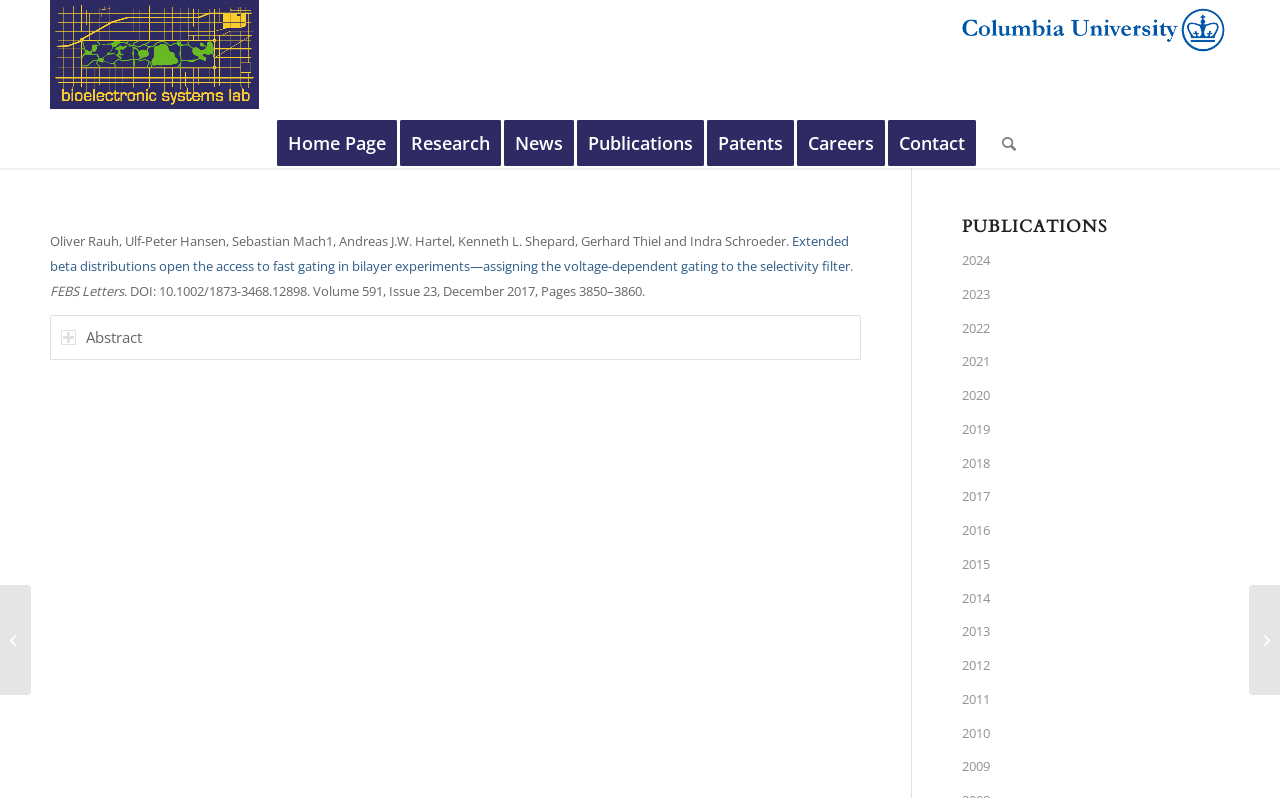What is the title of the publication?
Please use the image to deliver a detailed and complete answer.

The title of the publication can be found in the main content area of the webpage, which is a link that says 'Extended beta distributions open the access to fast gating in bilayer experiments—assigning the voltage-dependent gating to the selectivity filter'.